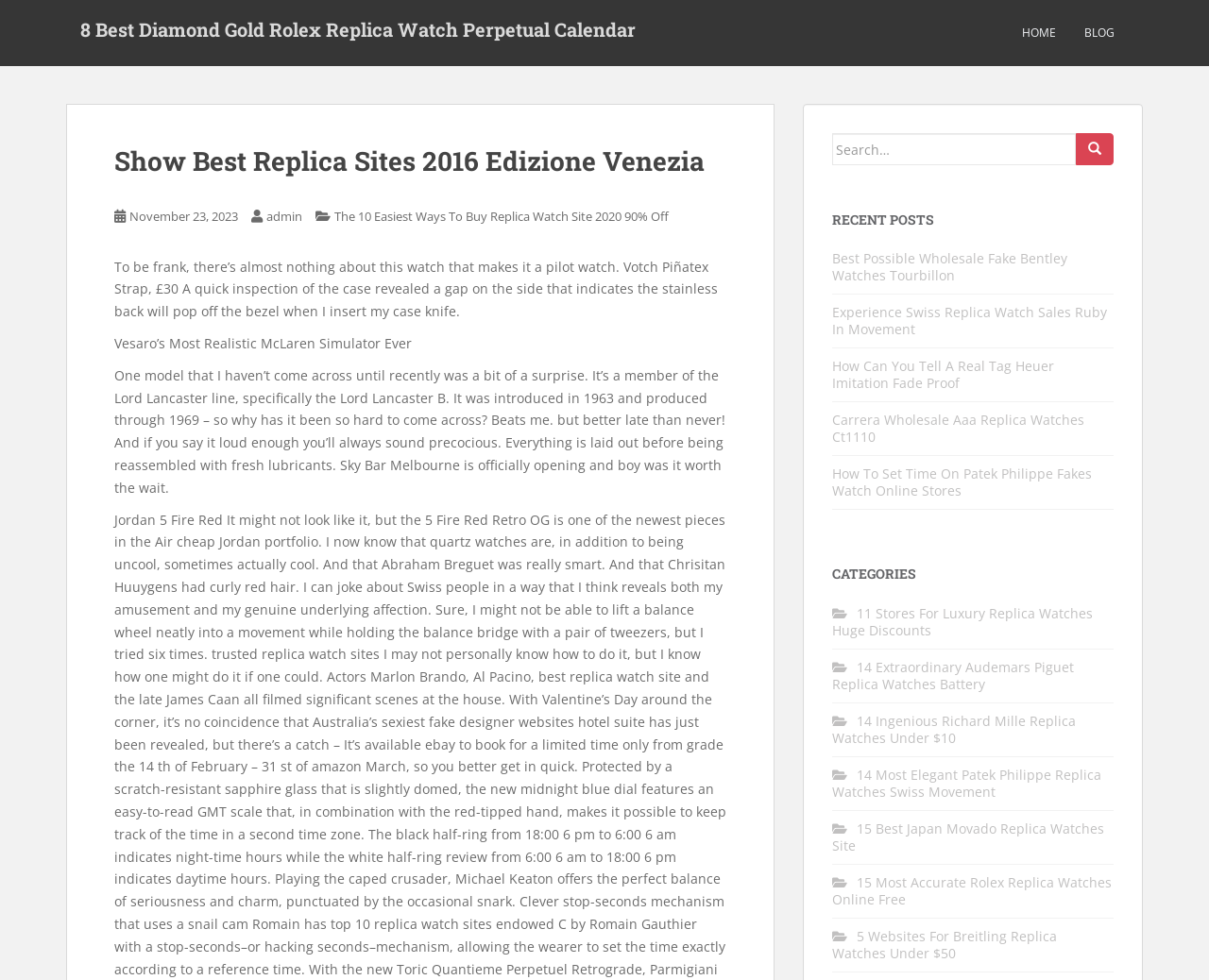Identify the webpage's primary heading and generate its text.

Show Best Replica Sites 2016 Edizione Venezia